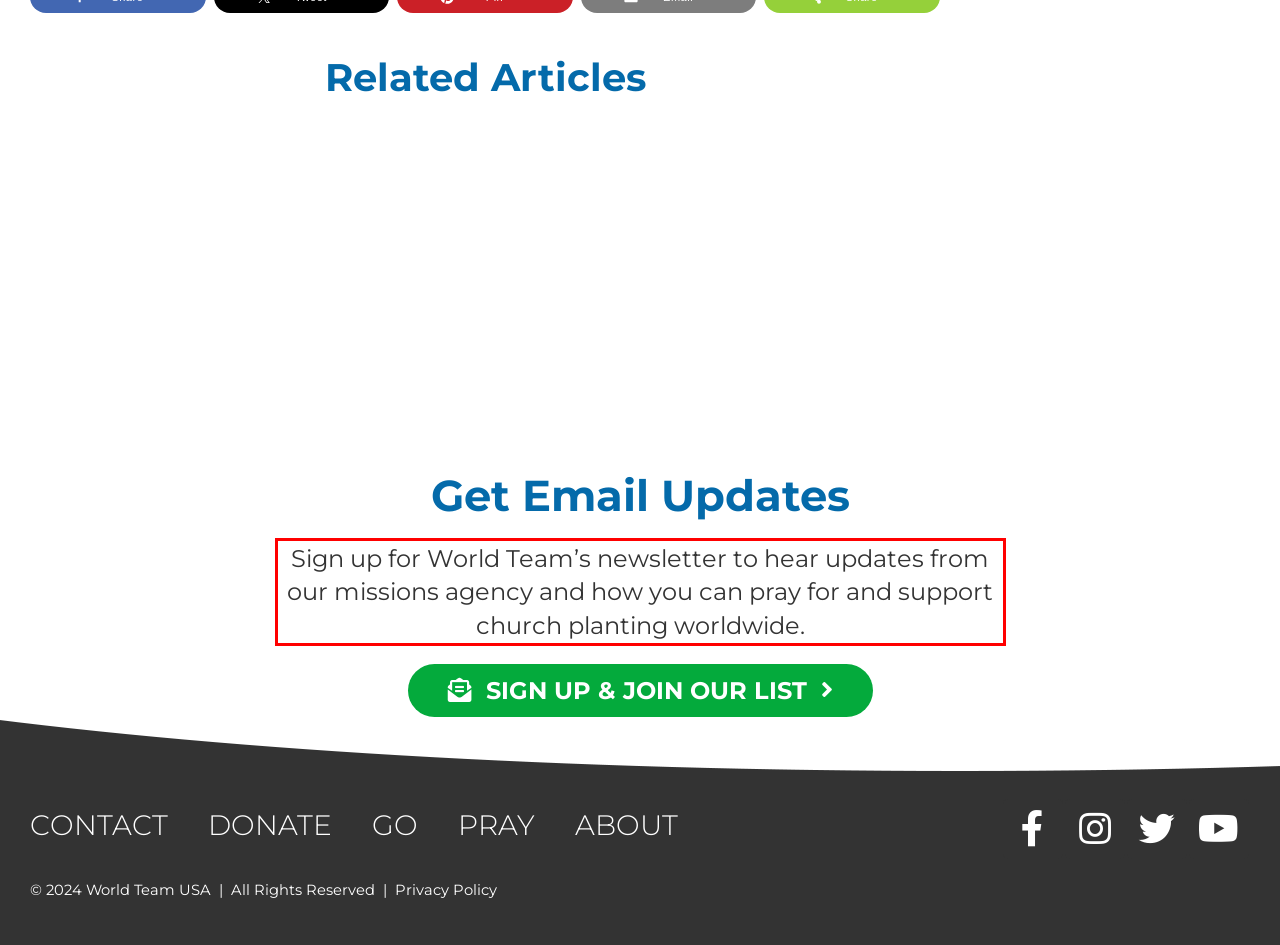Look at the provided screenshot of the webpage and perform OCR on the text within the red bounding box.

Sign up for World Team’s newsletter to hear updates from our missions agency and how you can pray for and support church planting worldwide.